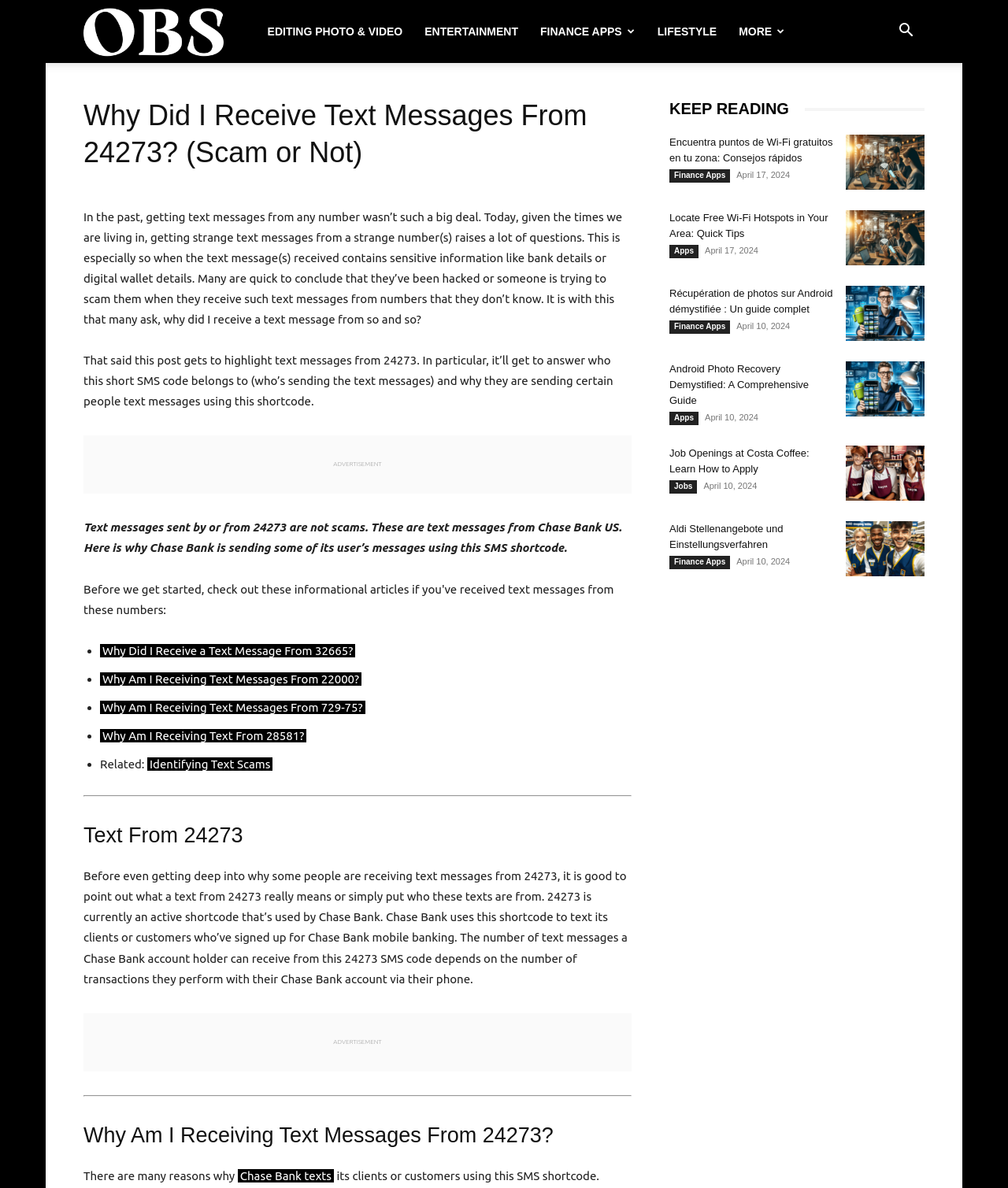Can you find the bounding box coordinates for the element that needs to be clicked to execute this instruction: "Read about why I received a text message from 32665"? The coordinates should be given as four float numbers between 0 and 1, i.e., [left, top, right, bottom].

[0.099, 0.542, 0.353, 0.553]